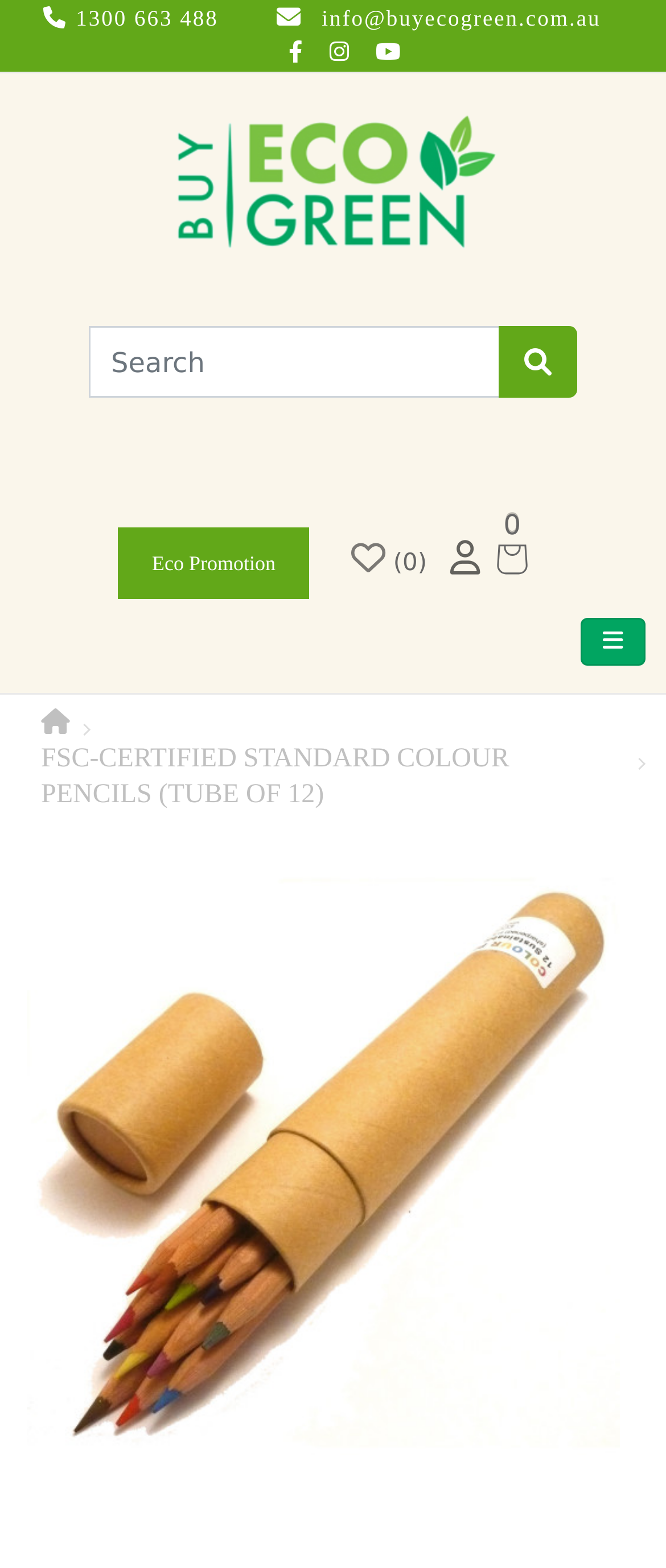Specify the bounding box coordinates of the region I need to click to perform the following instruction: "View product details of FSC-certified Standard Colour Pencils". The coordinates must be four float numbers in the range of 0 to 1, i.e., [left, top, right, bottom].

[0.031, 0.74, 0.941, 0.759]